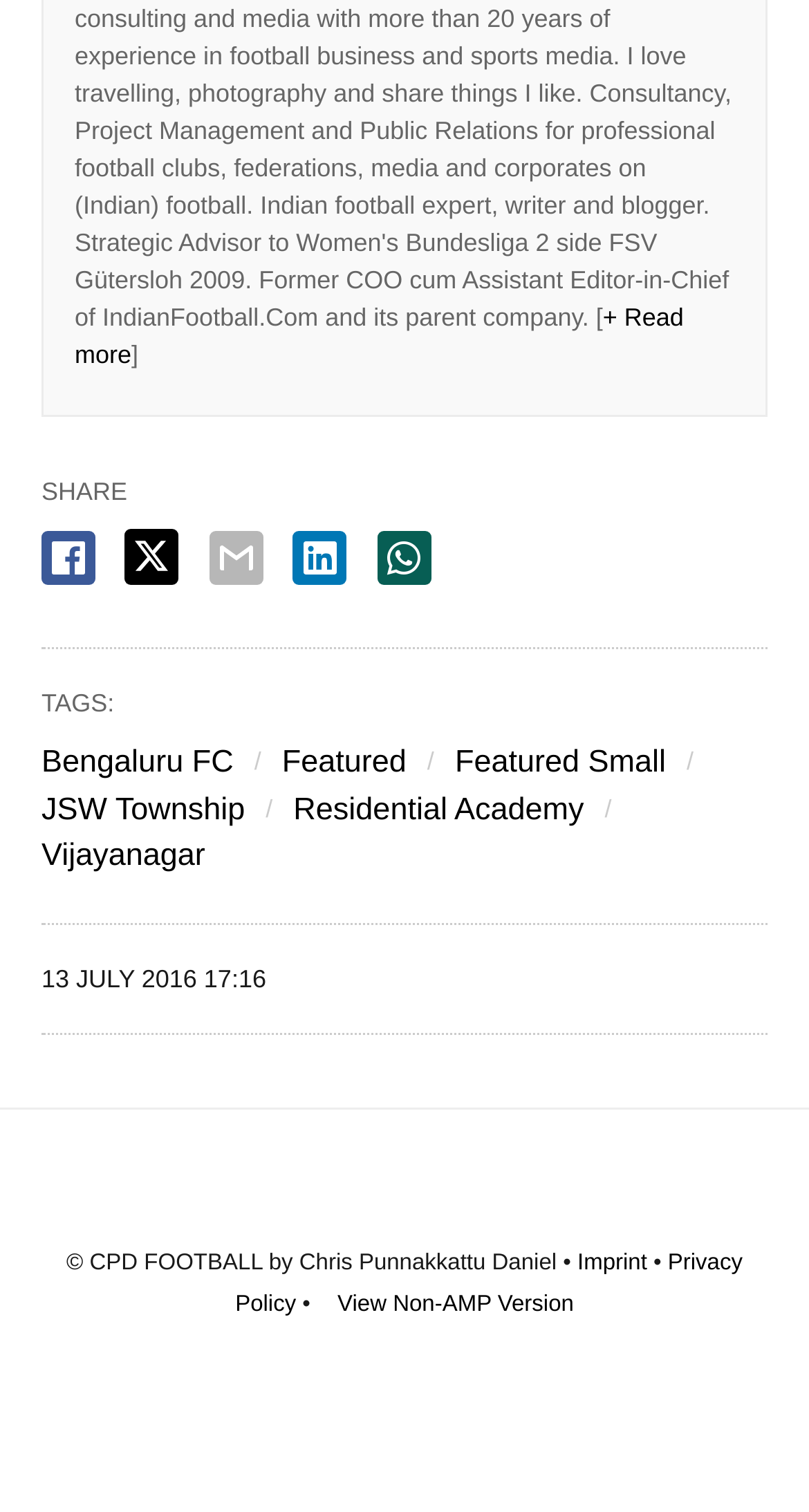Determine the bounding box coordinates for the area you should click to complete the following instruction: "Check the imprint".

[0.714, 0.827, 0.8, 0.843]